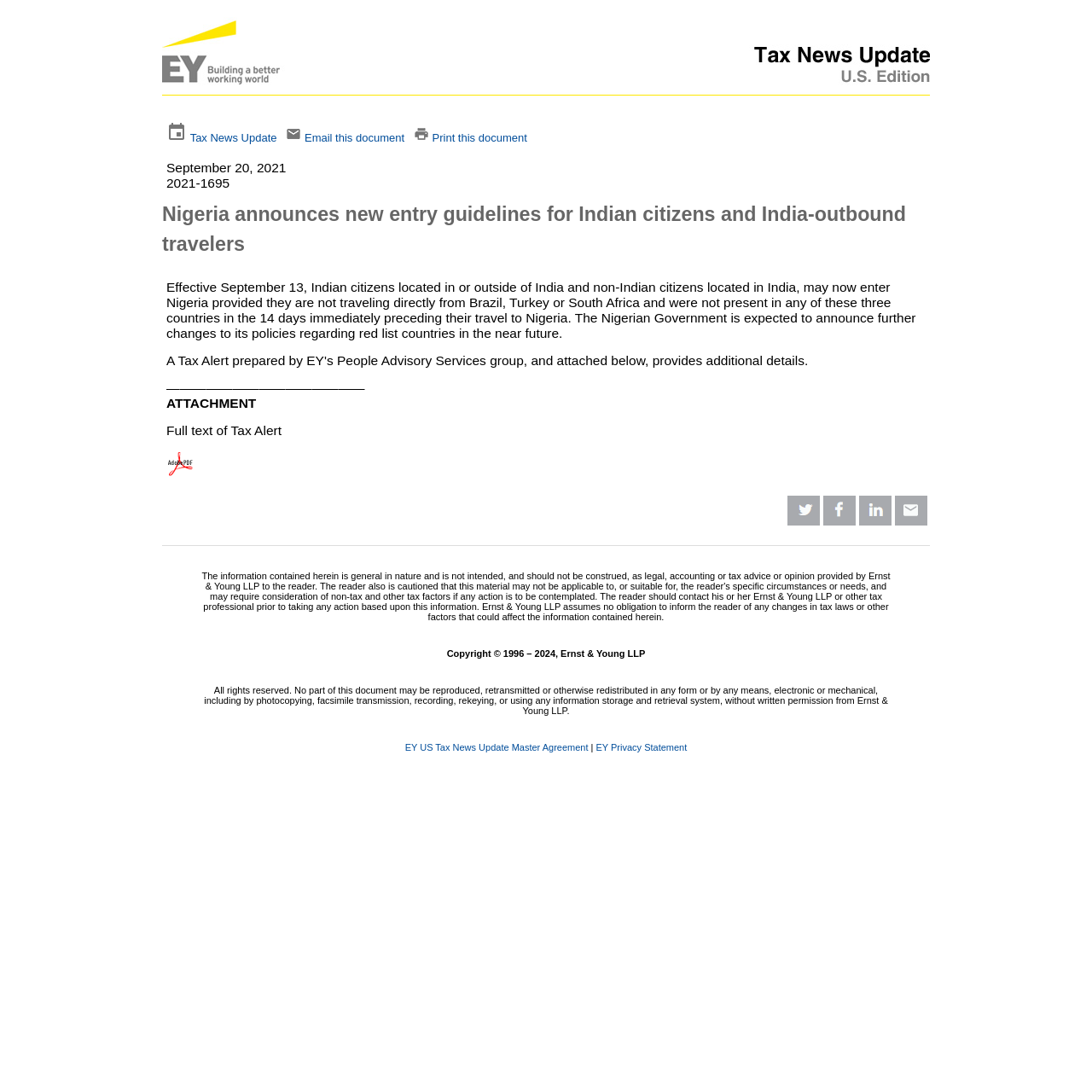Respond to the question below with a single word or phrase:
What is the name of the newsroom?

US Tax Newsroom